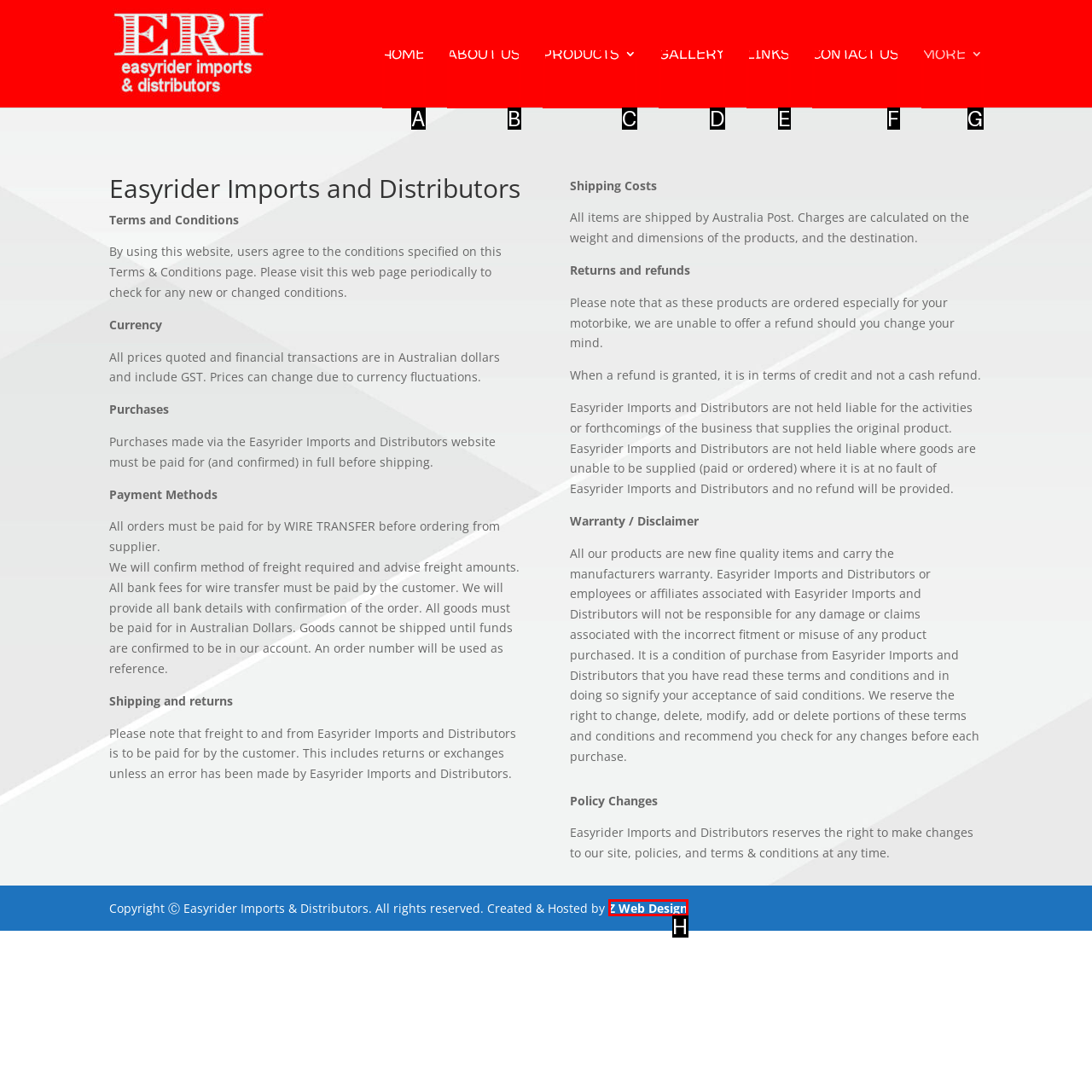Identify the letter of the UI element that fits the description: Z Web Design
Respond with the letter of the option directly.

H